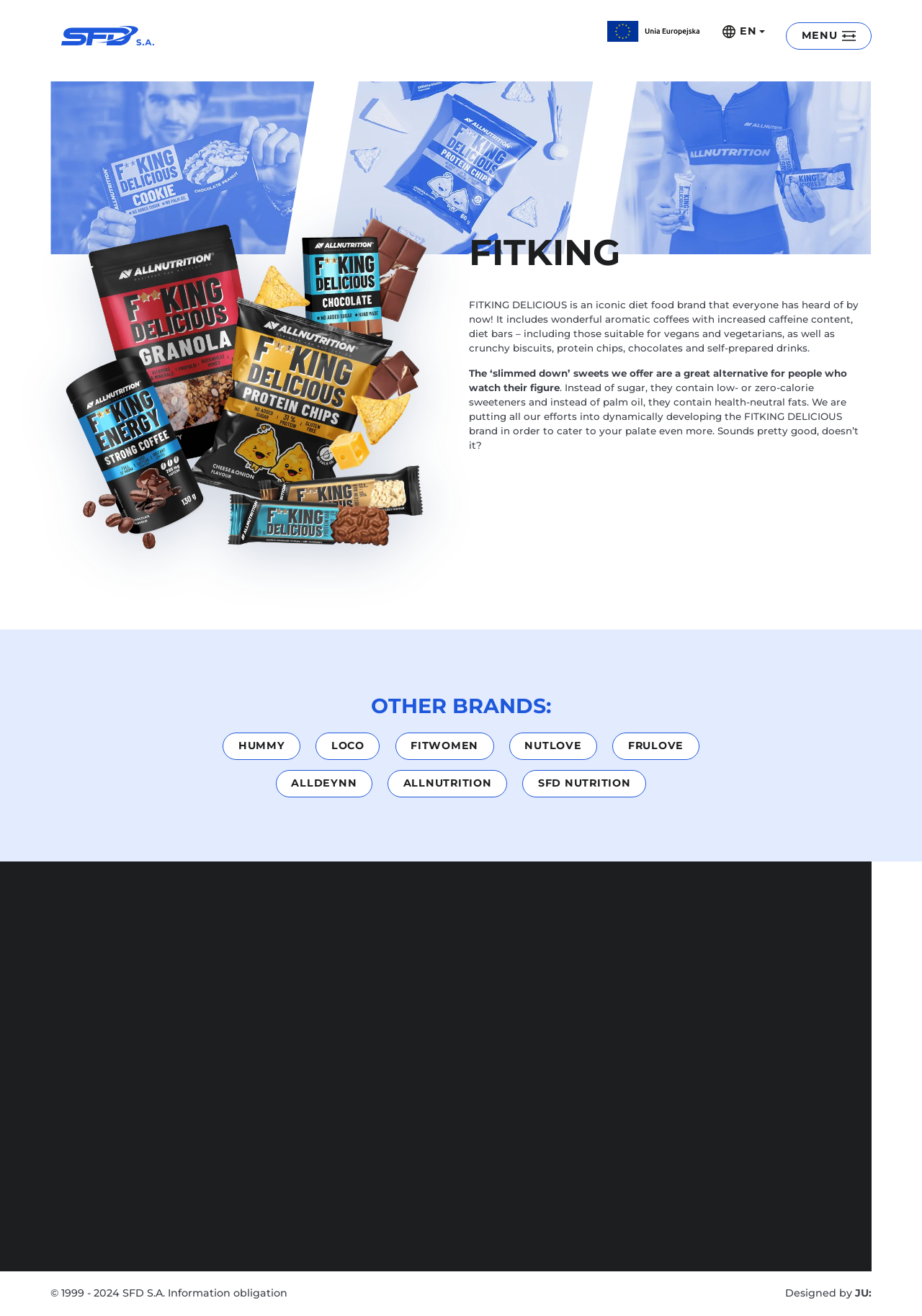Show the bounding box coordinates of the region that should be clicked to follow the instruction: "Follow SFD SA on instagram."

[0.5, 0.708, 0.542, 0.746]